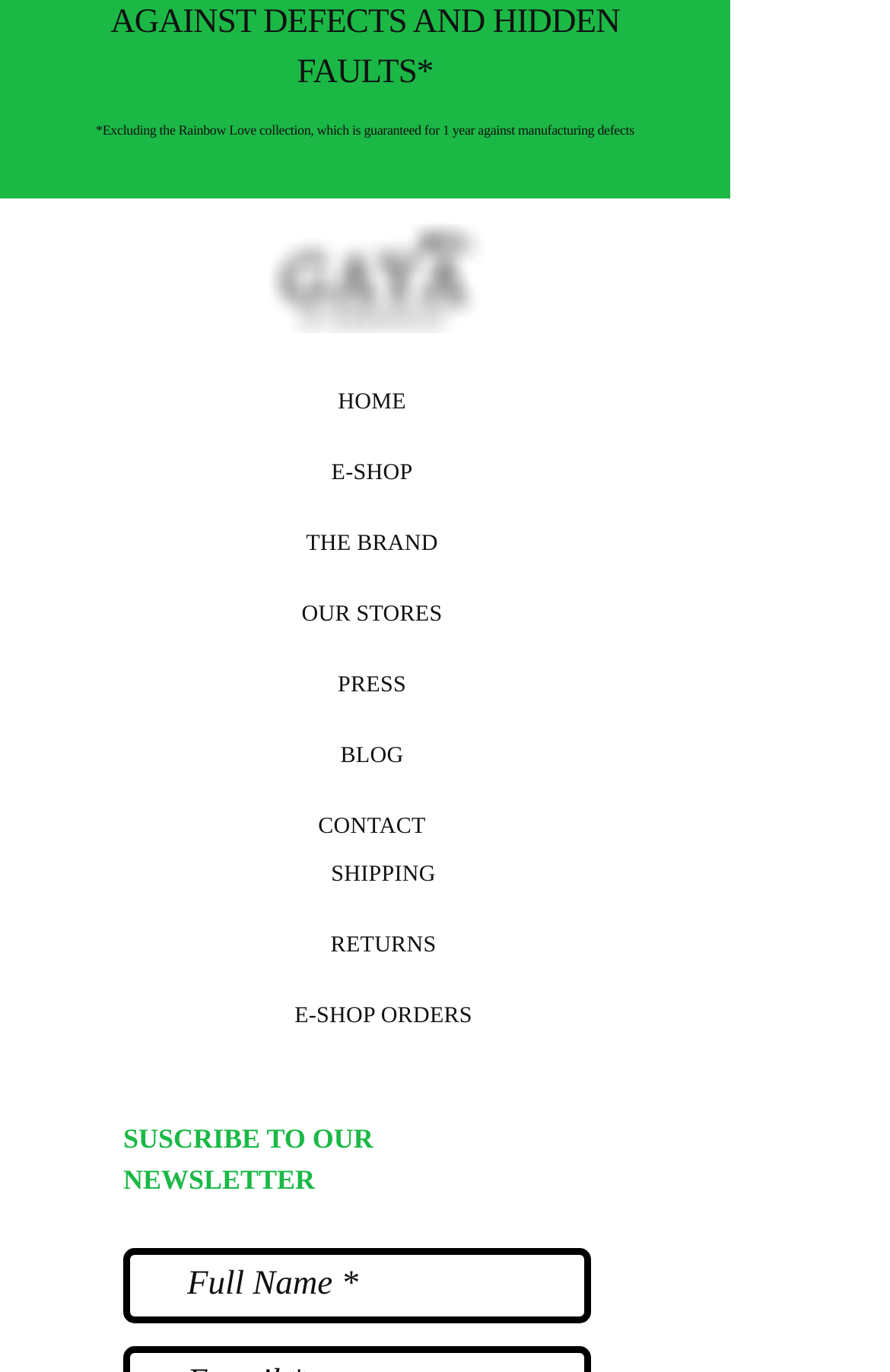Show the bounding box coordinates of the region that should be clicked to follow the instruction: "visit e-shop."

[0.372, 0.336, 0.464, 0.354]